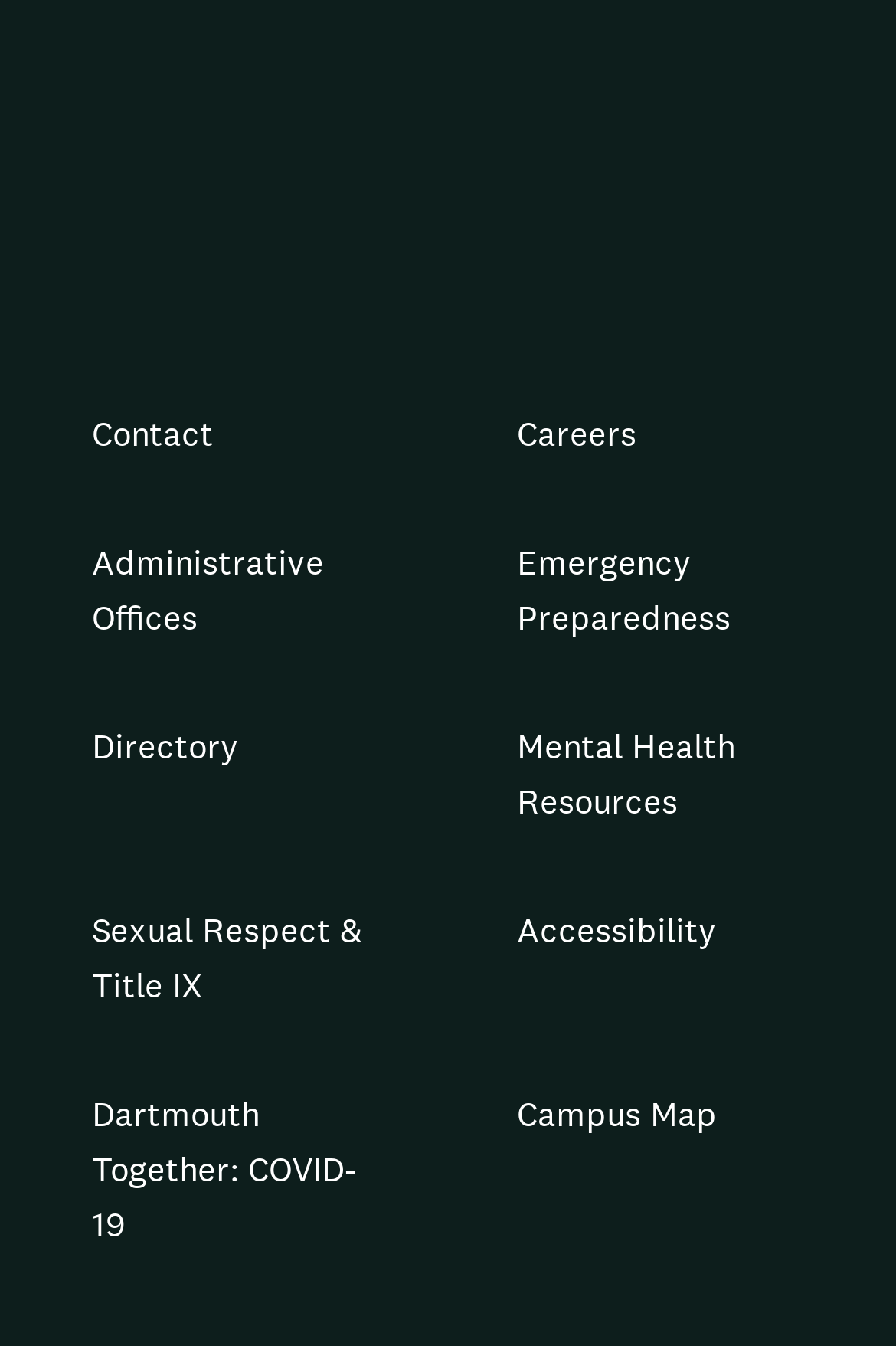Give a concise answer using one word or a phrase to the following question:
How many links are there in total?

11